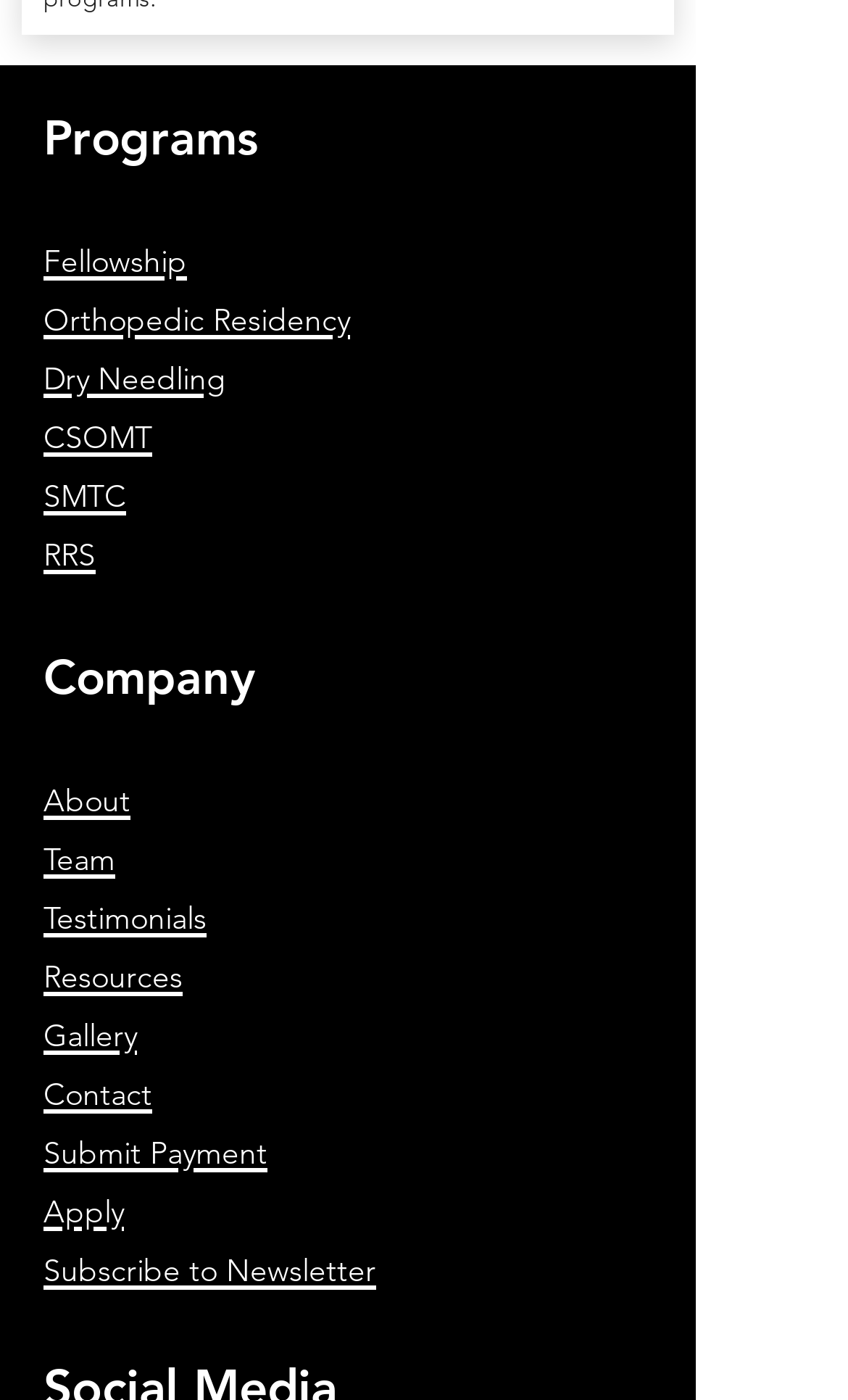What is the last link under 'Company'?
Using the image provided, answer with just one word or phrase.

Apply